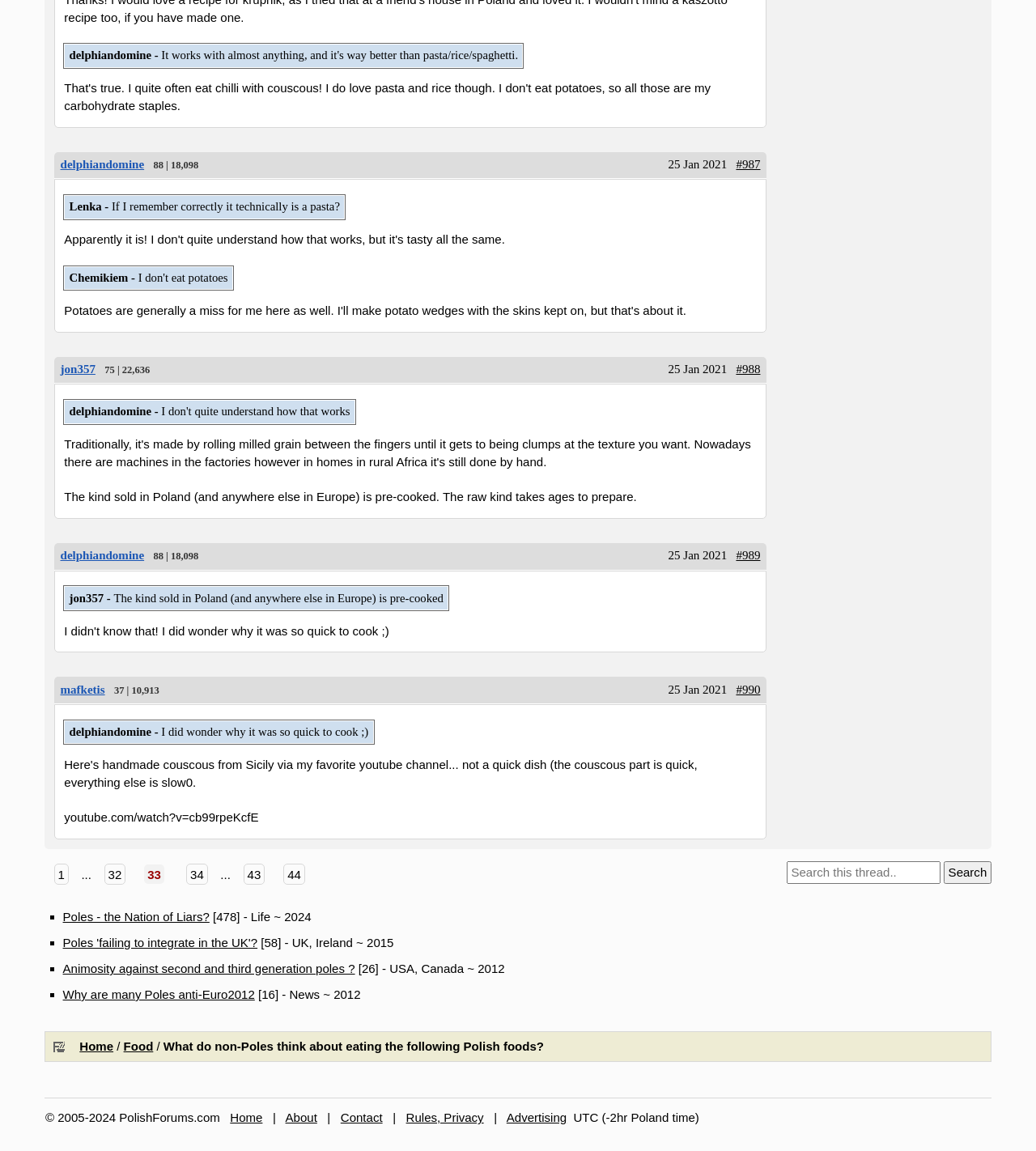Please find the bounding box coordinates for the clickable element needed to perform this instruction: "Contact the administrator".

[0.329, 0.965, 0.369, 0.977]